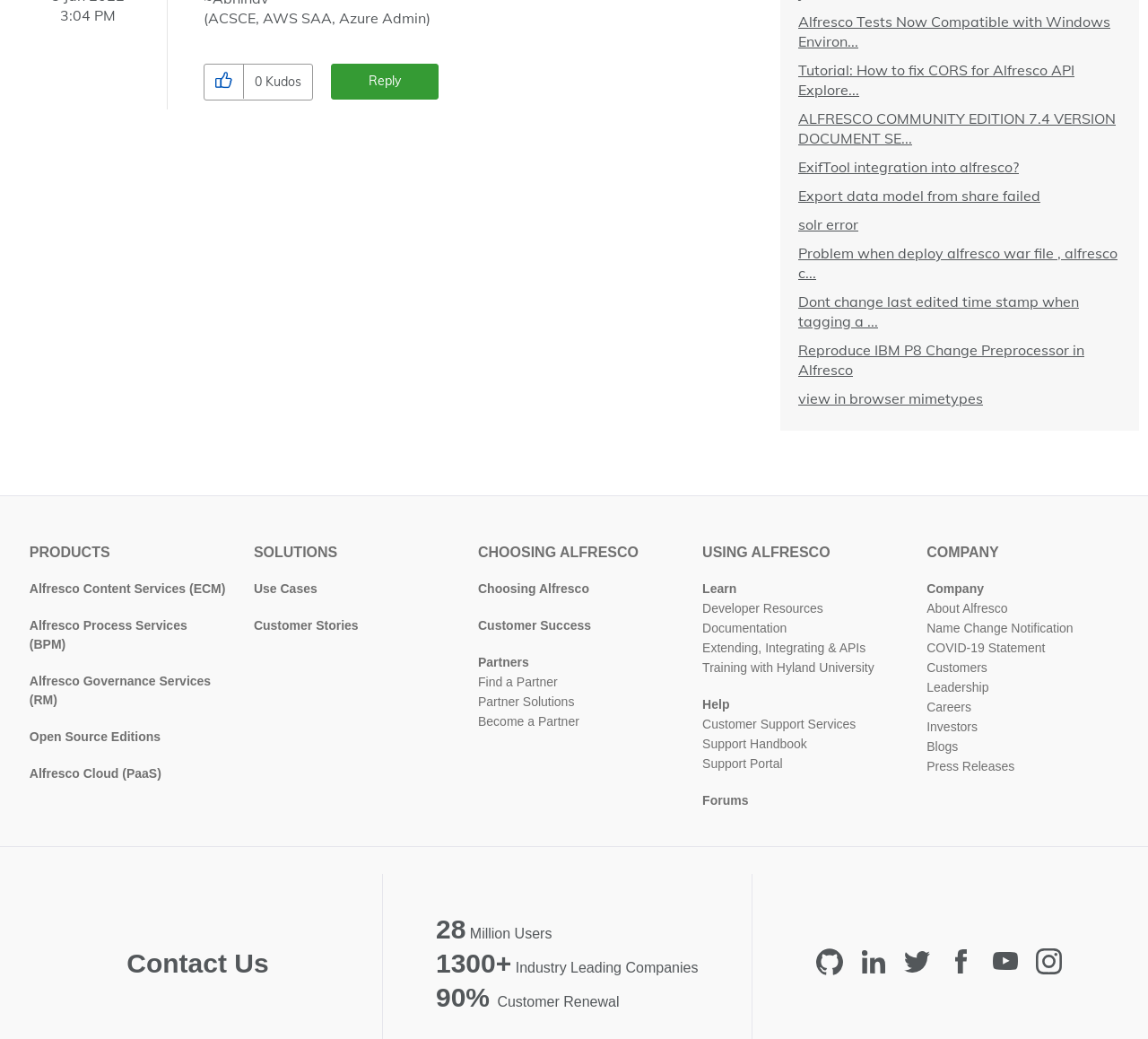Given the description of a UI element: "Alfresco Process Services (BPM)", identify the bounding box coordinates of the matching element in the webpage screenshot.

[0.026, 0.593, 0.198, 0.63]